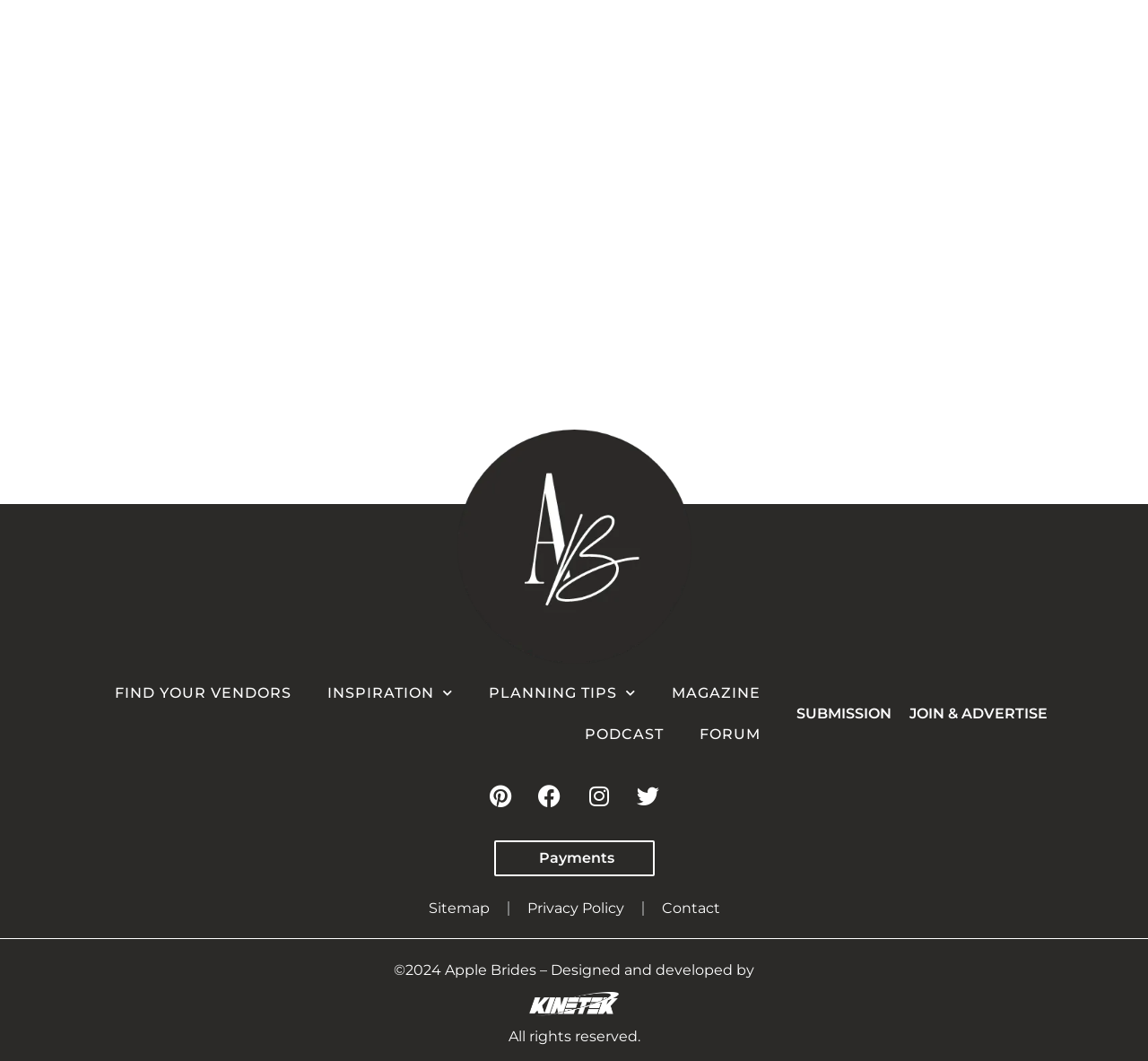How many navigation links are there in the top menu?
Examine the screenshot and reply with a single word or phrase.

6